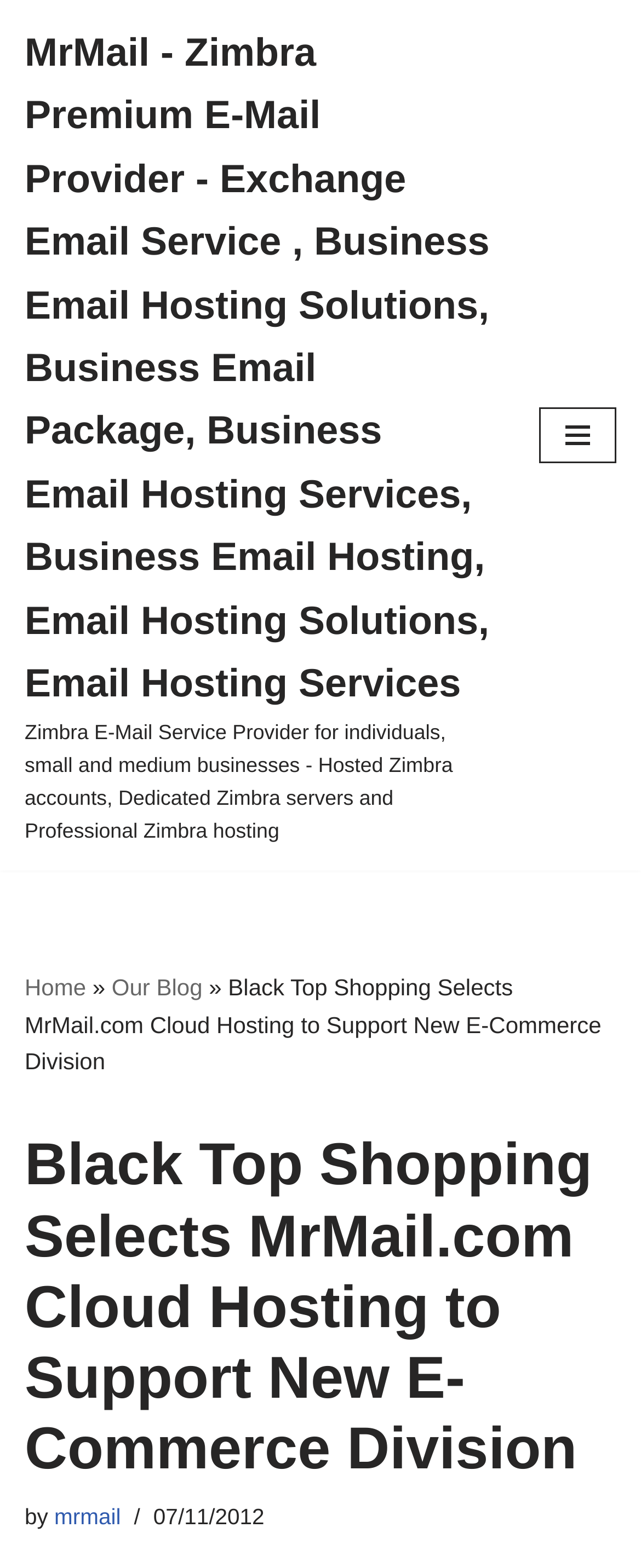What is the date of the blog post?
Give a one-word or short phrase answer based on the image.

07/11/2012